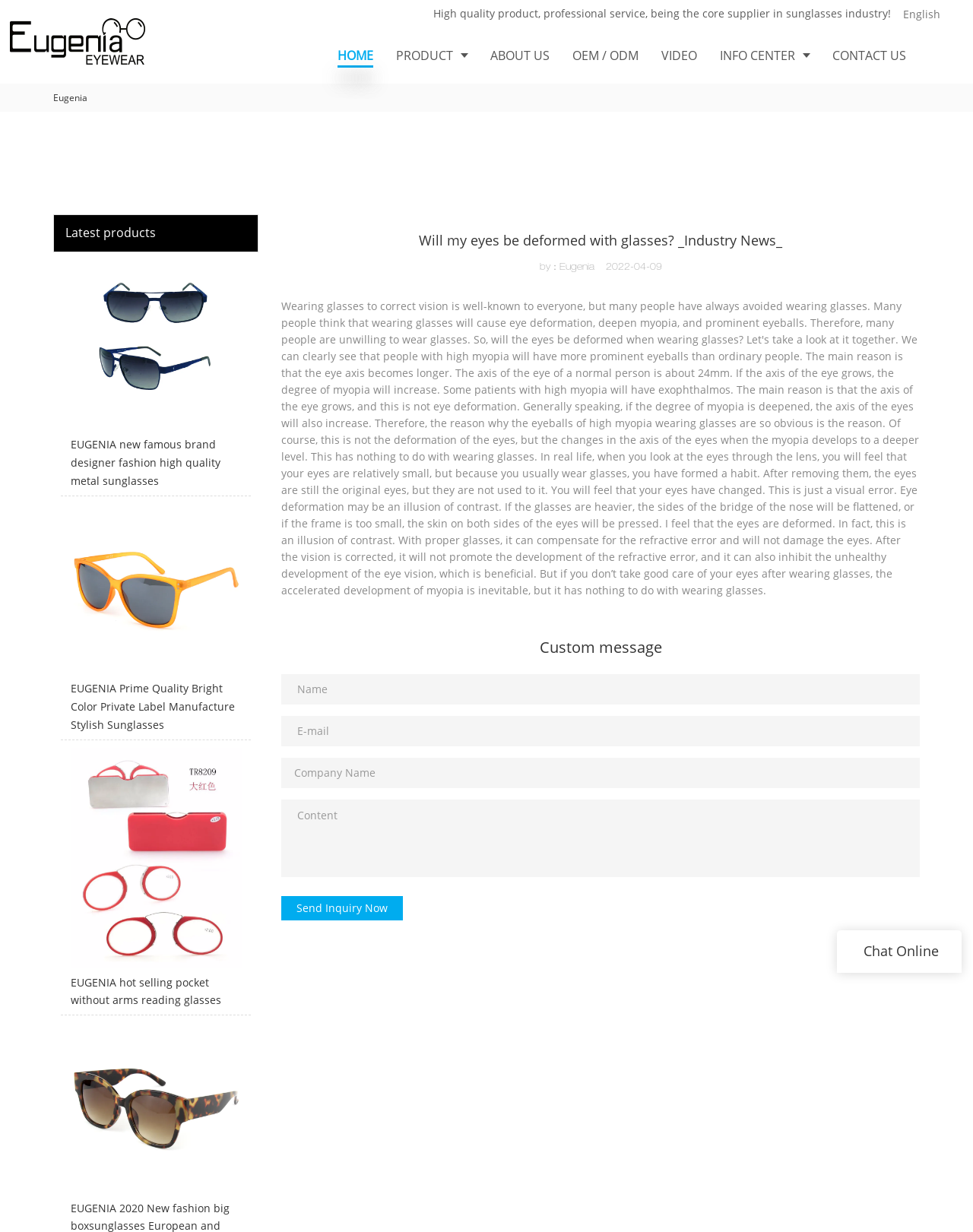Identify the bounding box coordinates of the clickable region necessary to fulfill the following instruction: "Click the Eugenia-eugeniaeyewear.com link". The bounding box coordinates should be four float numbers between 0 and 1, i.e., [left, top, right, bottom].

[0.01, 0.006, 0.244, 0.062]